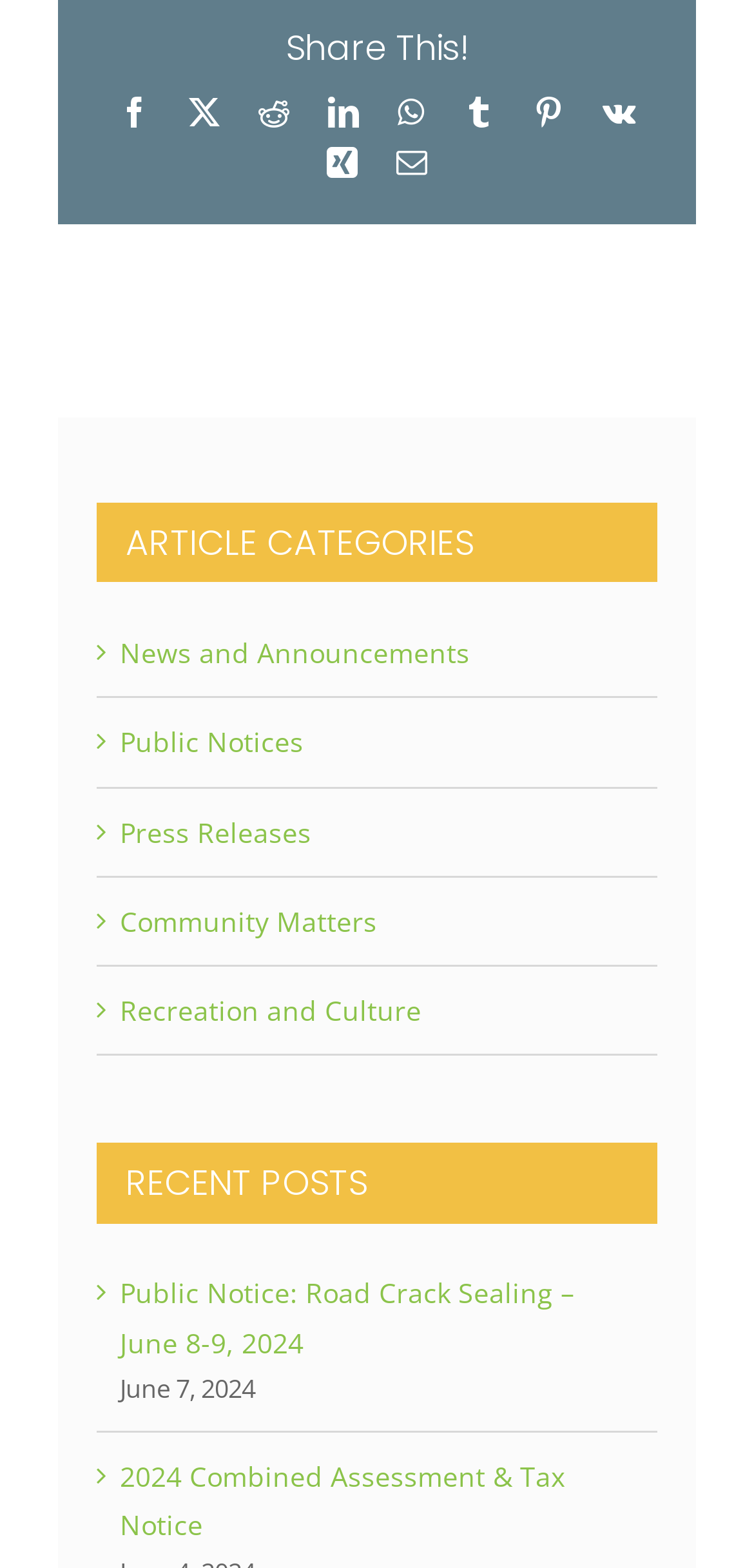What is the purpose of the top section?
Based on the image, answer the question with as much detail as possible.

The top section of the webpage contains a heading 'Share This!' and several social media links, indicating that the purpose of this section is to allow users to share the content of the webpage on various social media platforms.